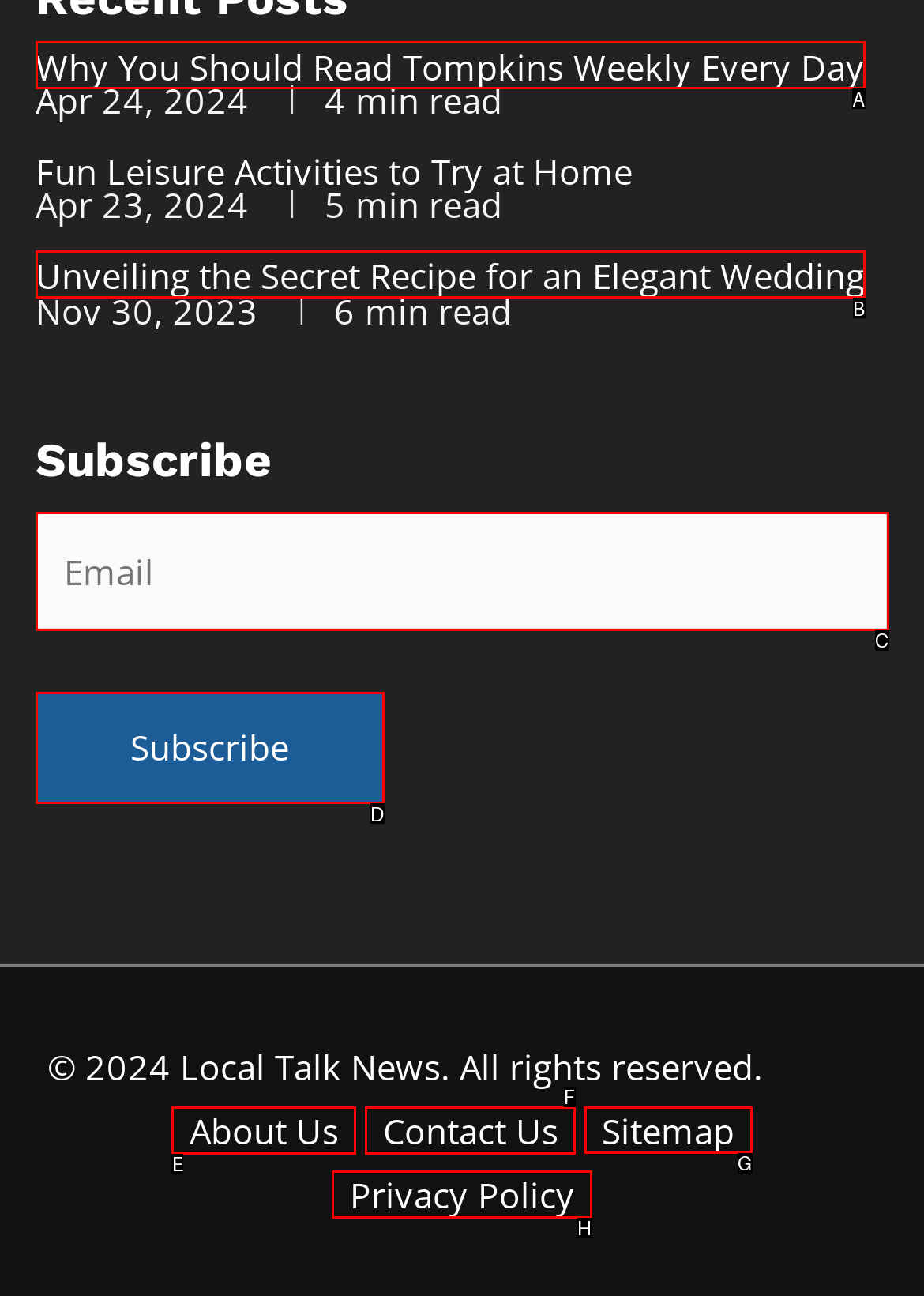Determine which UI element I need to click to achieve the following task: View the sitemap of the website Provide your answer as the letter of the selected option.

G